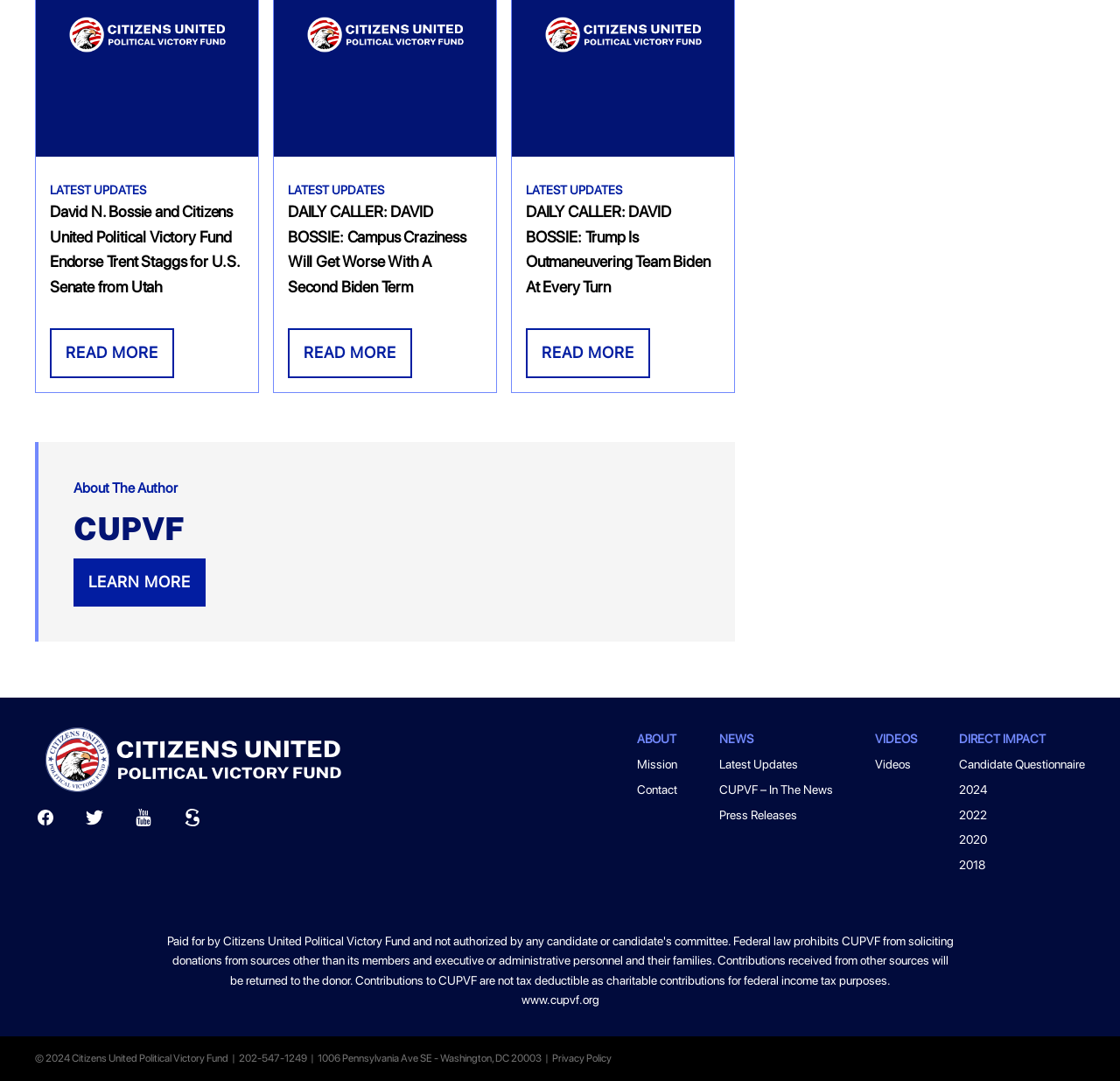Please specify the bounding box coordinates in the format (top-left x, top-left y, bottom-right x, bottom-right y), with all values as floating point numbers between 0 and 1. Identify the bounding box of the UI element described by: Contact us for more info

None